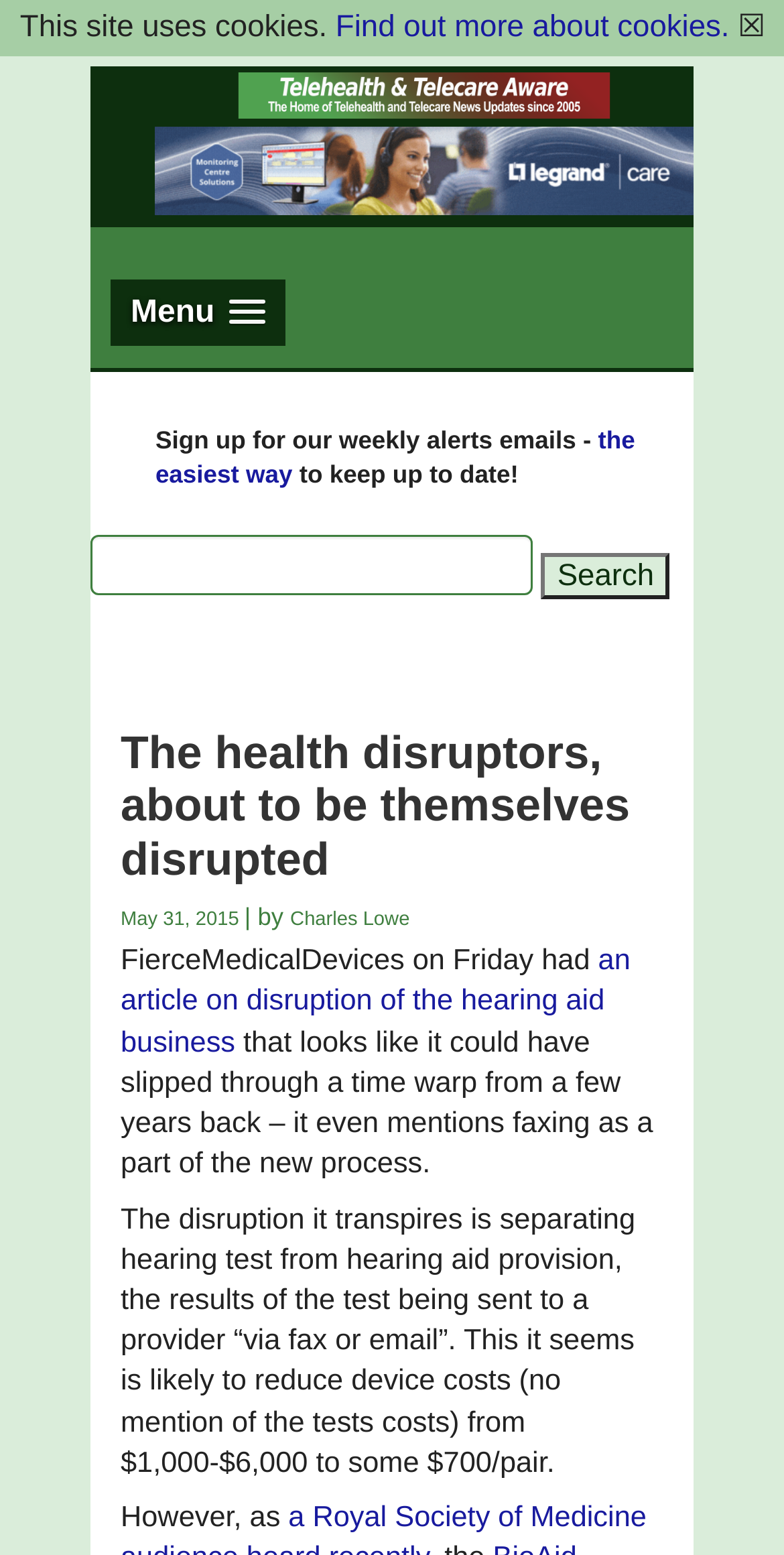Identify the bounding box coordinates of the area that should be clicked in order to complete the given instruction: "Click the Legrandcare link". The bounding box coordinates should be four float numbers between 0 and 1, i.e., [left, top, right, bottom].

[0.198, 0.097, 0.885, 0.115]